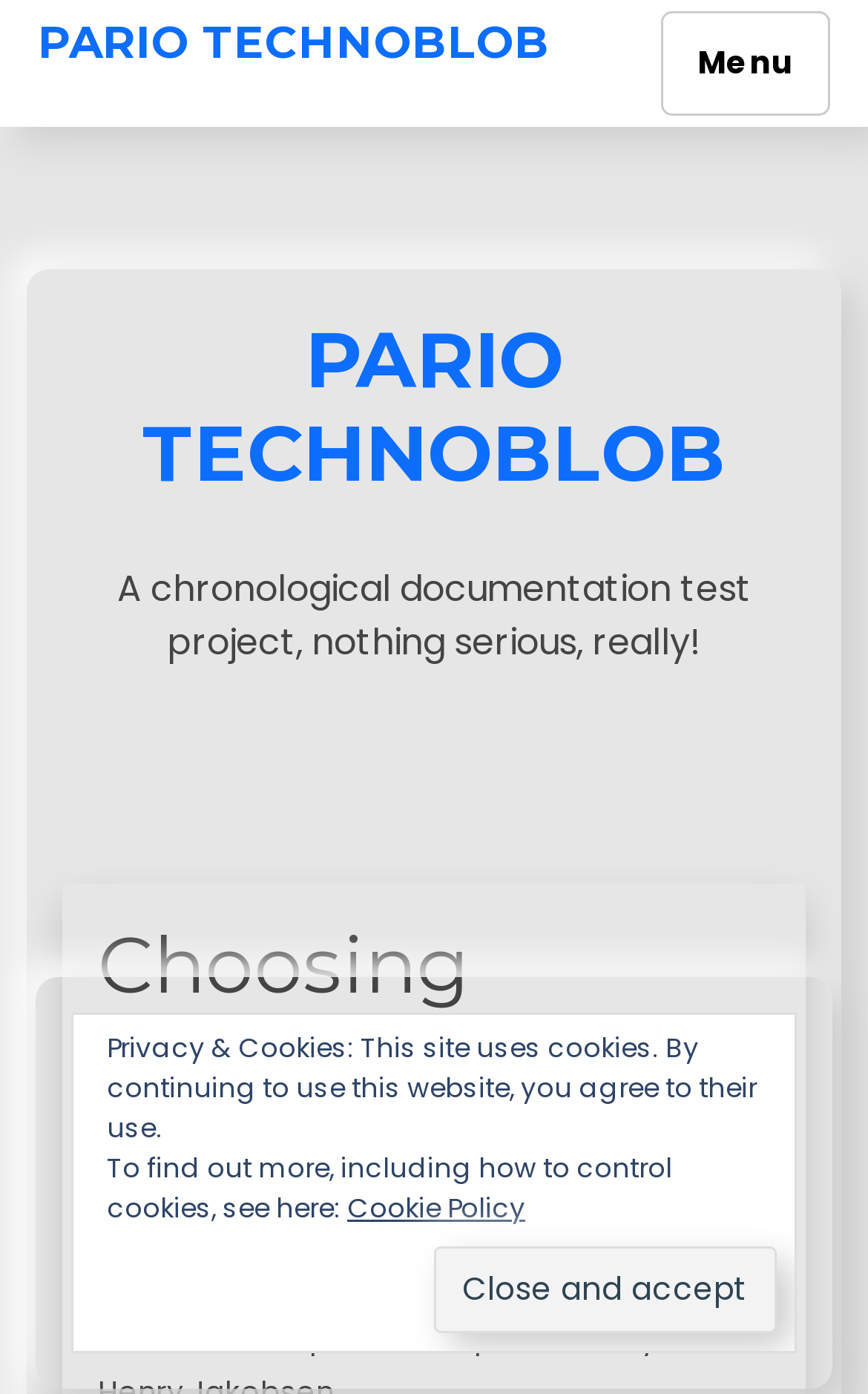Determine the bounding box of the UI element mentioned here: "17. April 201119. April 2011". The coordinates must be in the format [left, top, right, bottom] with values ranging from 0 to 1.

[0.29, 0.945, 0.667, 0.976]